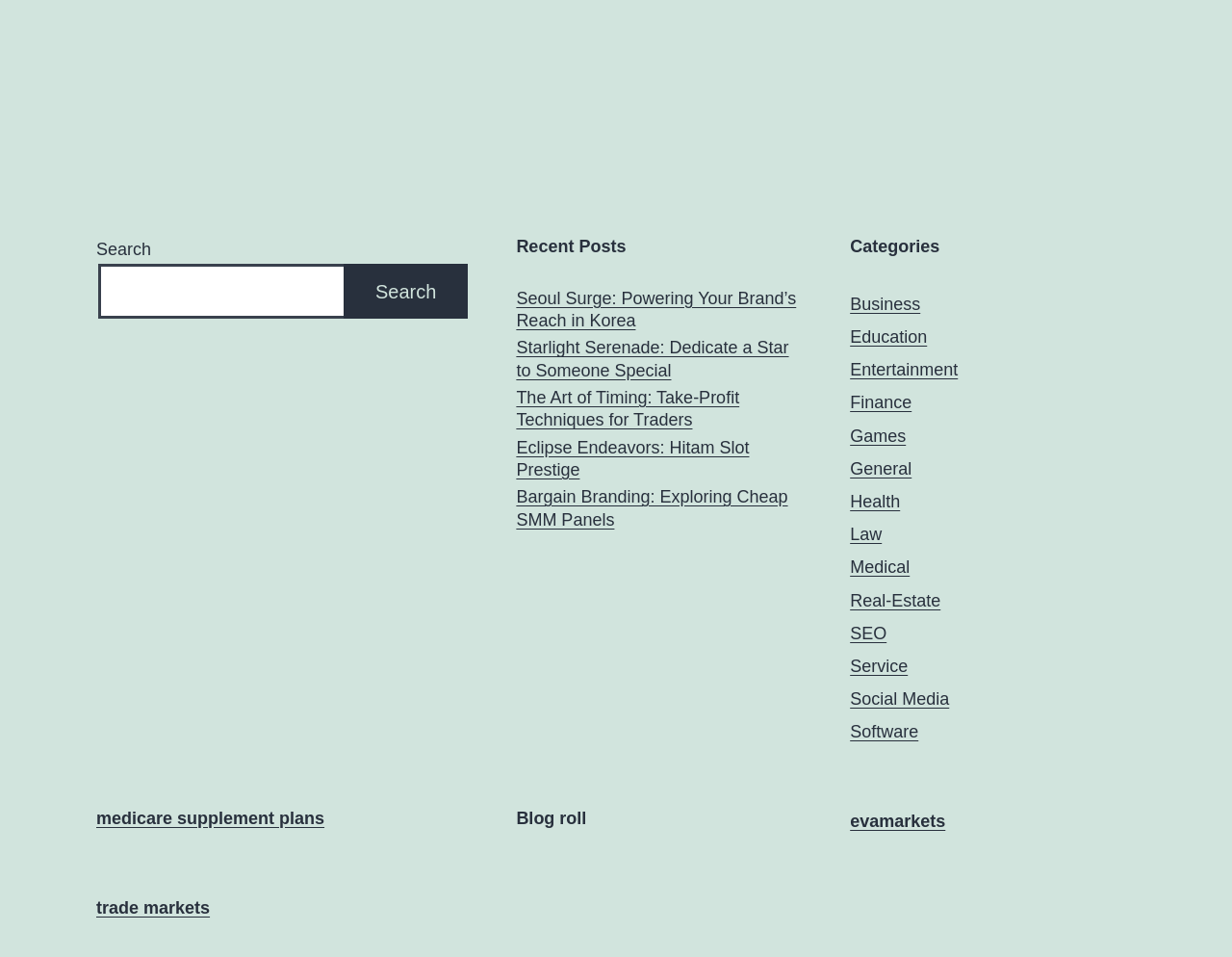Based on the element description medicare supplement plans, identify the bounding box coordinates for the UI element. The coordinates should be in the format (top-left x, top-left y, bottom-right x, bottom-right y) and within the 0 to 1 range.

[0.078, 0.845, 0.263, 0.865]